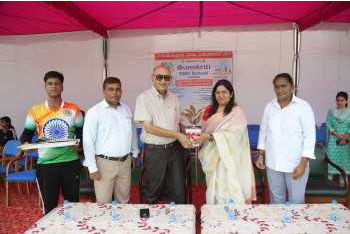Detail every aspect of the image in your caption.

The image captures a significant moment during an event, featuring five individuals gathered at a table under a pink canopy. In the center, a man wearing glasses and a beige shirt is engaged in handing over a plaque or gift to a woman dressed in a traditional outfit with a light-colored shawl draped over her shoulders. To her left stands another man in a white shirt, and to her right, a man in a white kurta. In the foreground, a young man in a green and orange sports jersey, likely representing a team, observes the interaction. The backdrop includes a banner, possibly indicating the event's purpose, and the tables are adorned with decorative tablecloths. The atmosphere reflects a sense of celebration and recognition, highlighting community engagement or achievement within a cultural or sporting event.